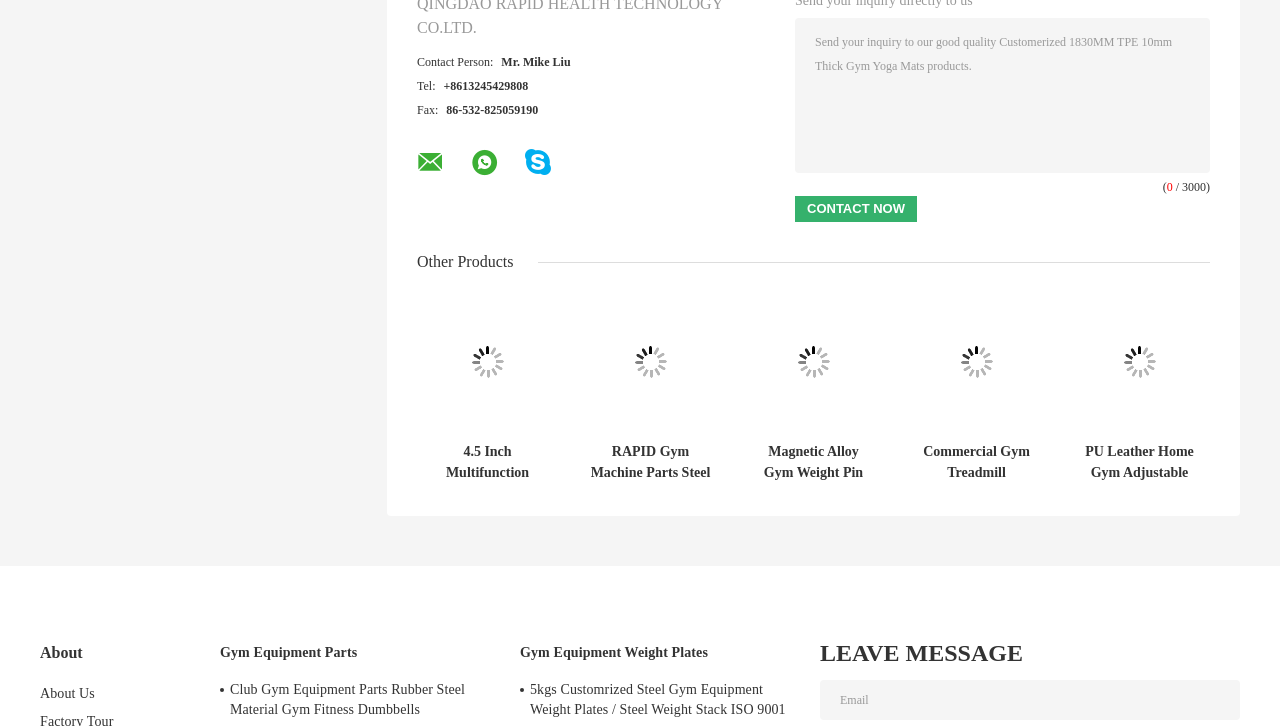Determine the bounding box for the described UI element: "value="Contact Now"".

[0.621, 0.27, 0.716, 0.305]